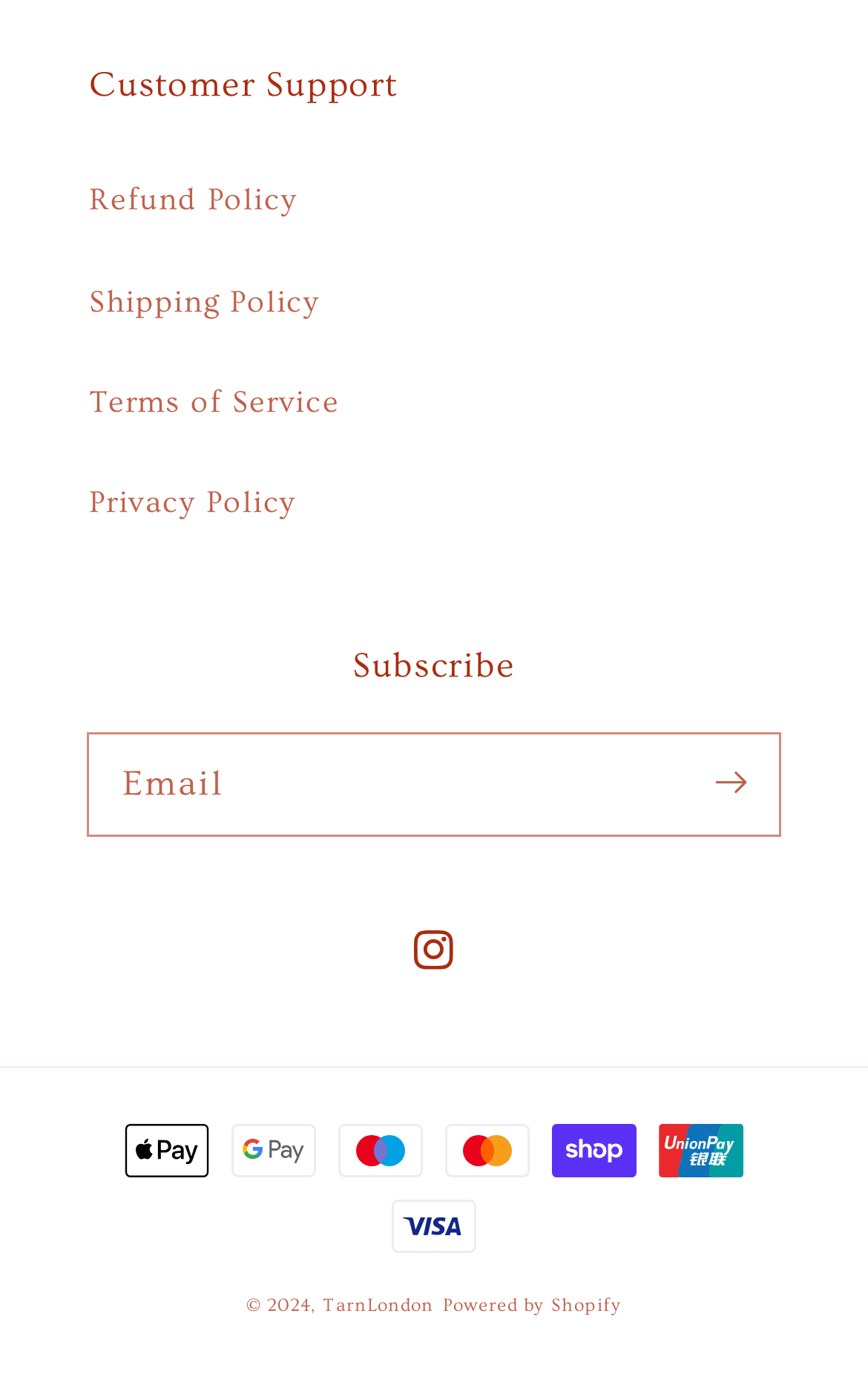How many social media links are present?
Based on the visual information, provide a detailed and comprehensive answer.

The webpage contains a single social media link, which is to Instagram, indicating that the website has a presence on Instagram.